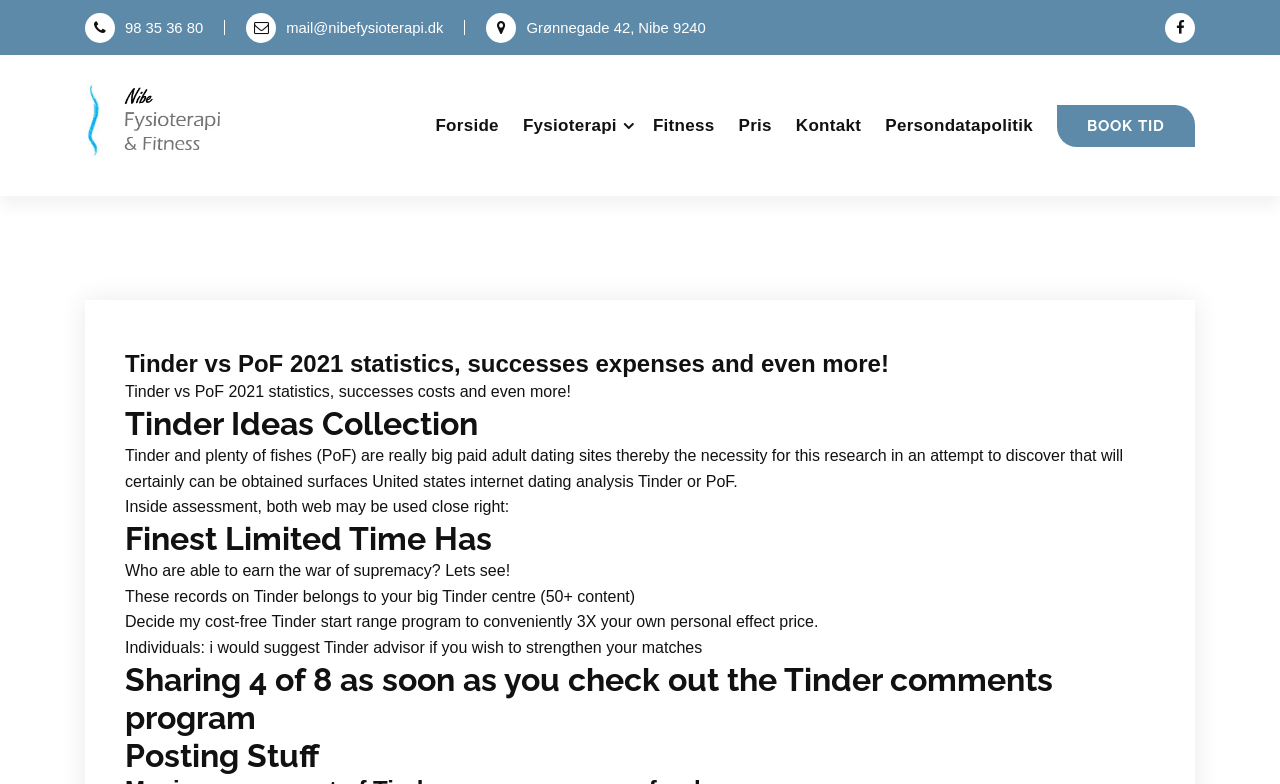What is the topic of the webpage?
Offer a detailed and exhaustive answer to the question.

I looked at the headings and static text on the webpage, and found that the topic is a comparison between Tinder and PoF, with statistics, successes, and expenses.